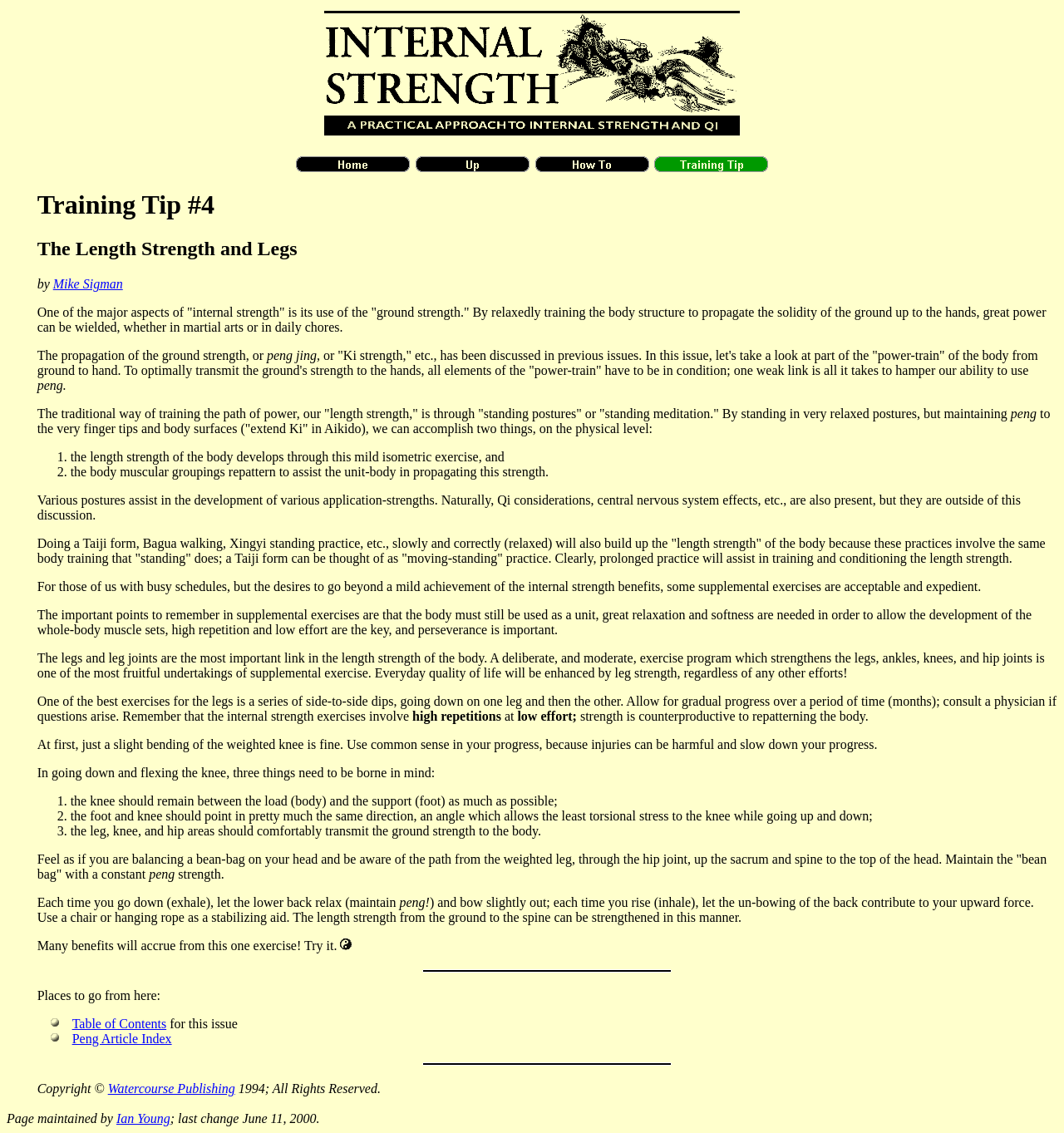Provide a short answer using a single word or phrase for the following question: 
What is the purpose of the exercise mentioned in the article?

To strengthen legs